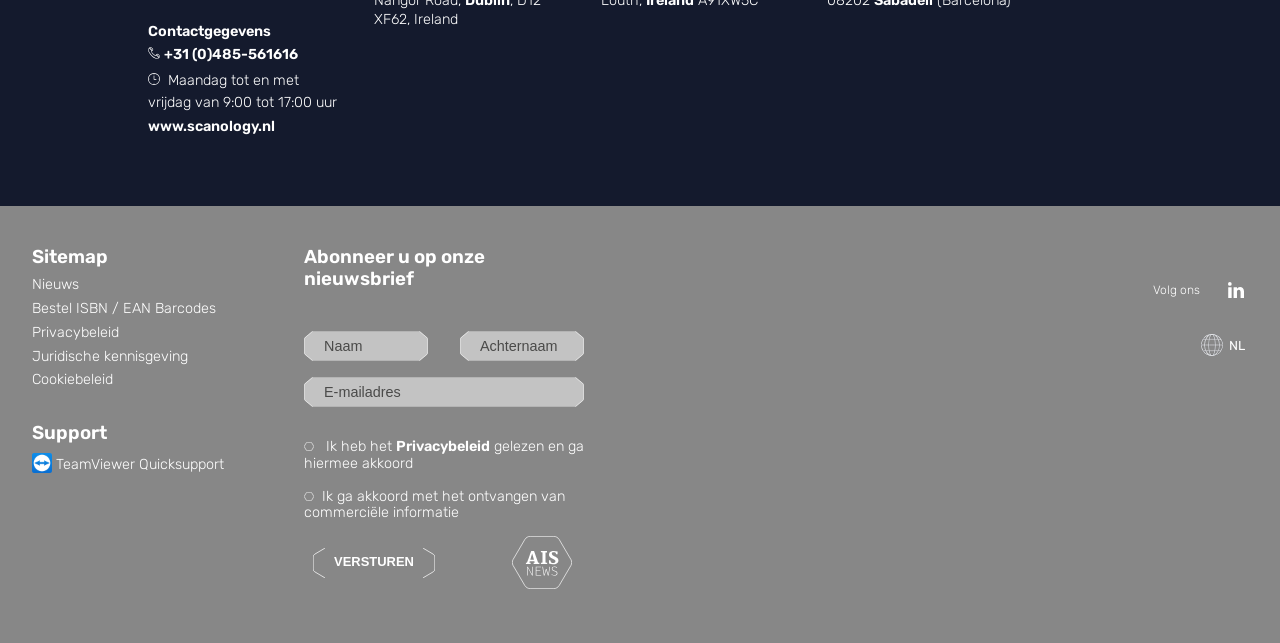Determine the bounding box coordinates of the clickable element to achieve the following action: 'Call the phone number'. Provide the coordinates as four float values between 0 and 1, formatted as [left, top, right, bottom].

[0.128, 0.072, 0.233, 0.099]